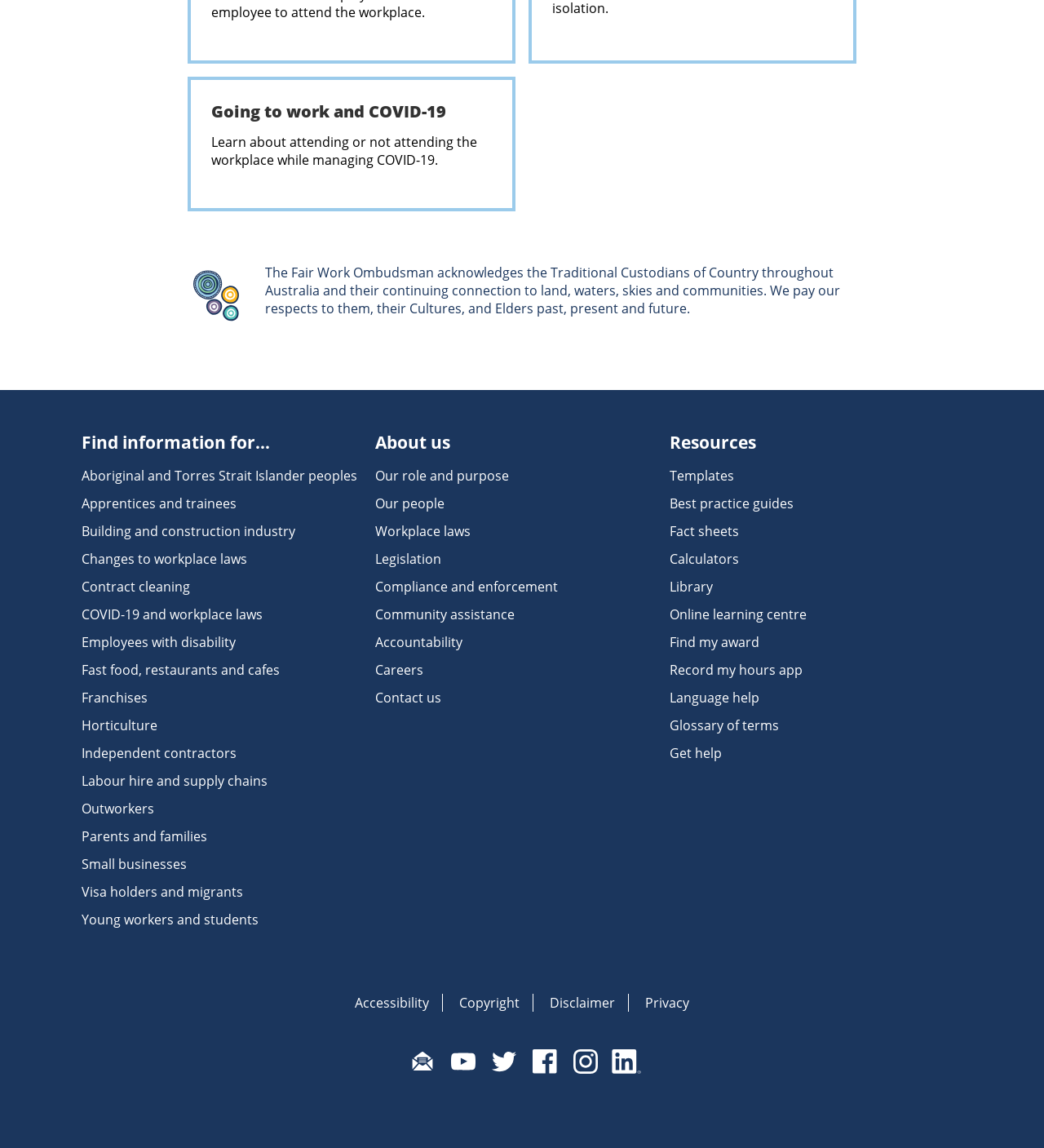Use the information in the screenshot to answer the question comprehensively: What is the main topic of this webpage?

Based on the heading 'Going to work and COVID-19' and the links provided in the navigation section, it is clear that the main topic of this webpage is related to COVID-19 and its impact on work.